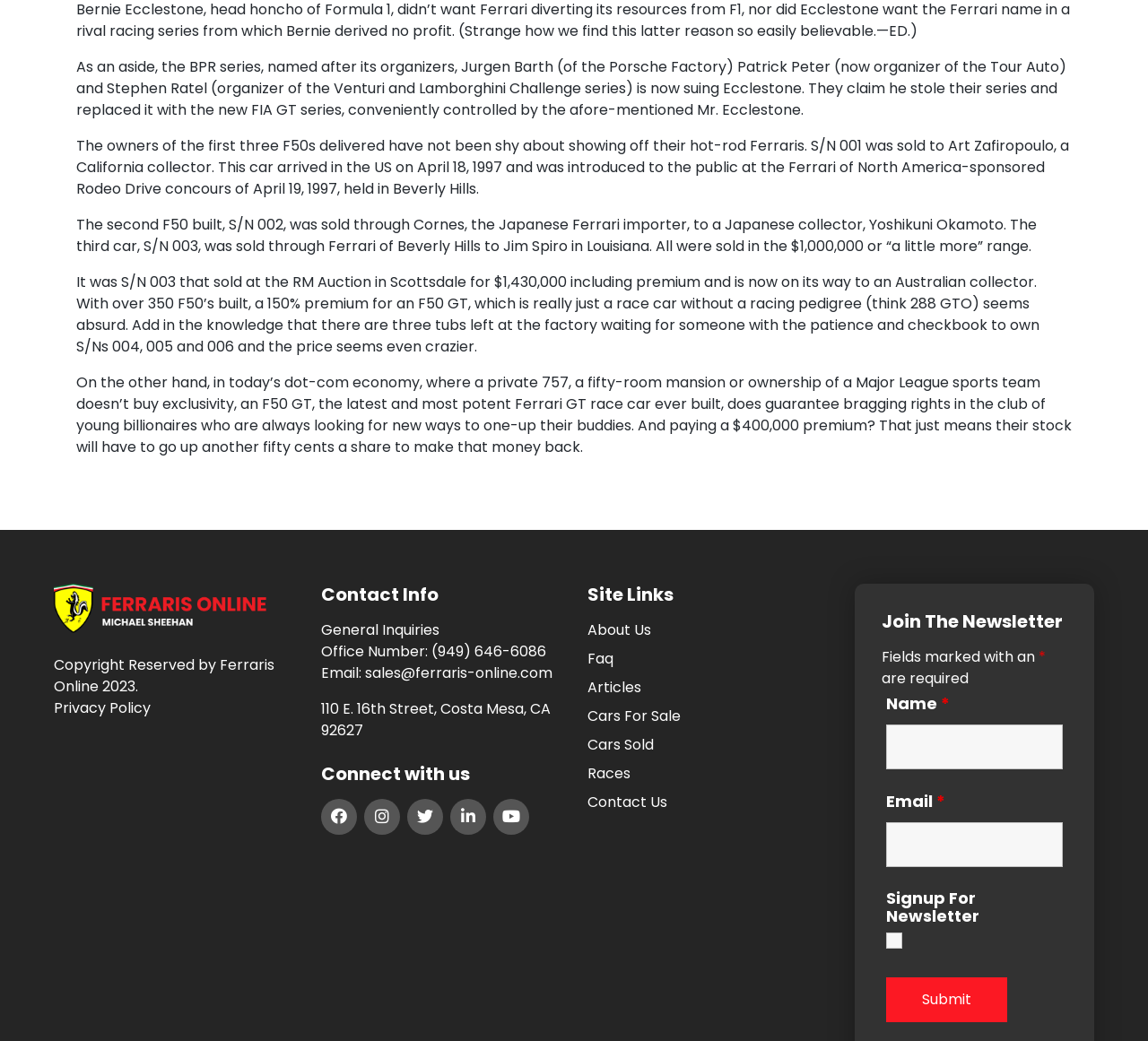From the image, can you give a detailed response to the question below:
What is the name of the Ferrari model mentioned?

The webpage mentions the Ferrari F50 model in the text, specifically discussing its features and prices.